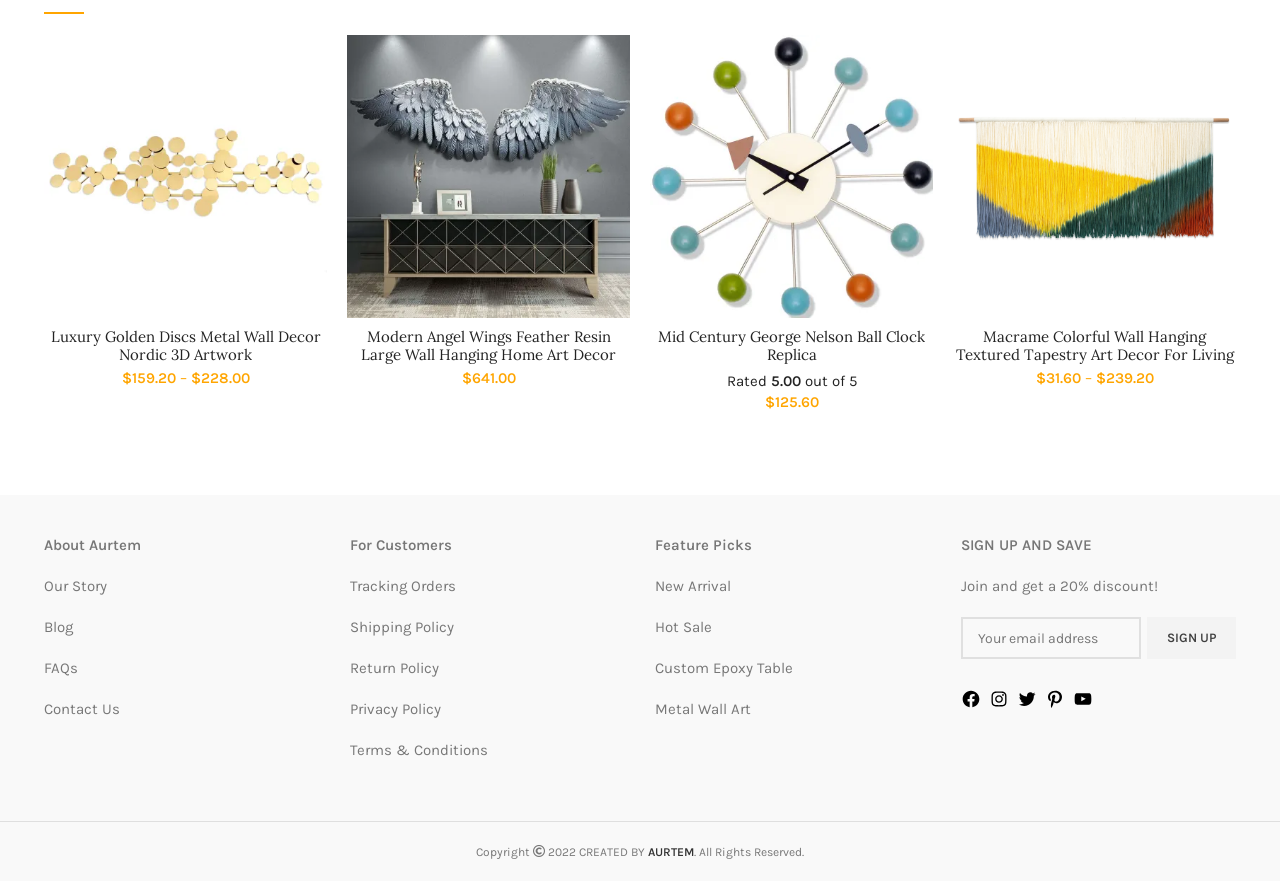What is the function of the button with the text 'SIGN UP'?
Using the image, give a concise answer in the form of a single word or short phrase.

To sign up for a newsletter